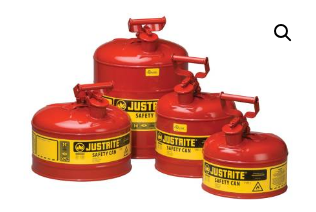Offer a detailed narrative of the image's content.

The image showcases a collection of four Type I steel safety cans from Justrite, designed for the safe storage and handling of flammable liquids. Each can is vividly red with yellow labels, highlighting their purpose and safety ratings. The cans vary in size, displaying a robust design with counter-balanced handles, which facilitate easy pouring. These safety cans are compliant with stringent safety standards, ensuring protection against leaks and flashbacks. Above the cans, a magnifying glass icon signifies that users can zoom in for a closer look at these essential safety supplies. The overall presentation emphasizes the importance of safety in hazardous material storage, suitable for both commercial and industrial use.